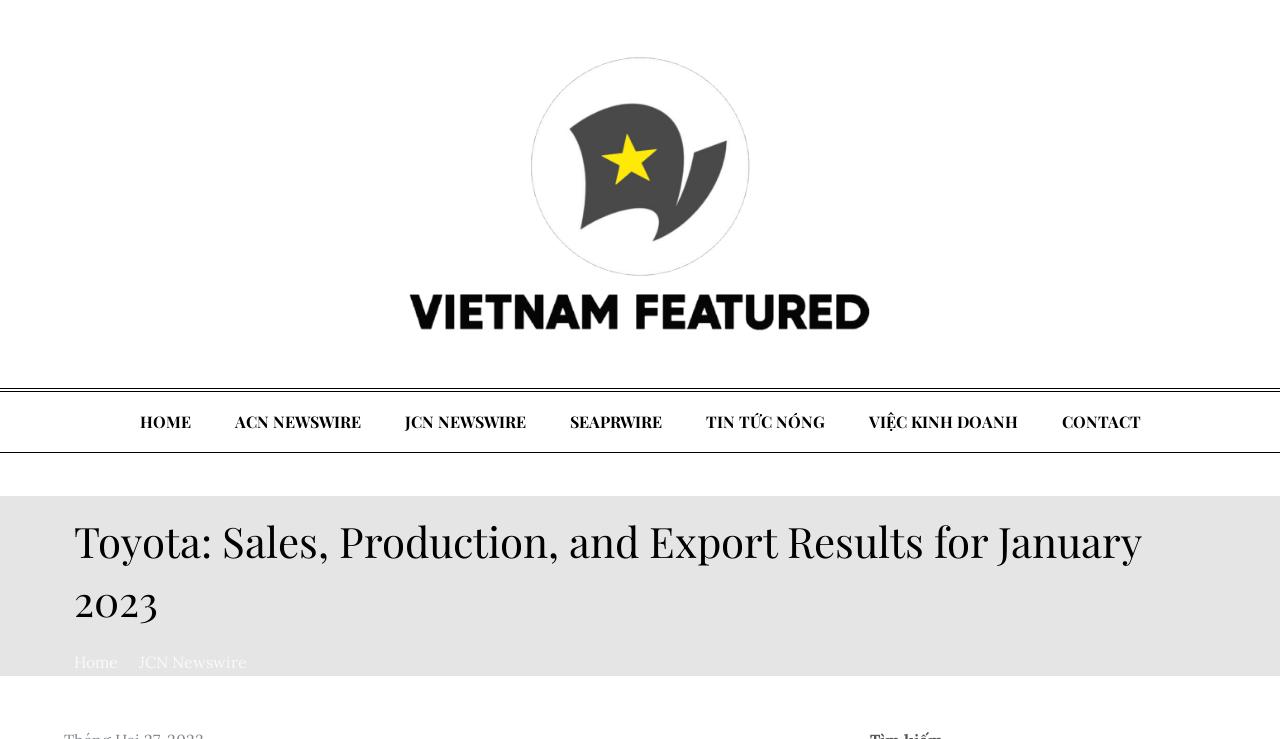Produce an elaborate caption capturing the essence of the webpage.

The webpage is about Toyota's sales, production, and export results for January 2023. At the top, there is a prominent heading with the same title as the webpage. Below the heading, there is a navigation section with breadcrumbs, which includes links to "Home" and "JCN Newswire". 

On the top-right side, there are seven links arranged horizontally, including "HOME", "ACN NEWSWIRE", "JCN NEWSWIRE", "SEAPRWIRE", "TIN TỨC NÓNG", "VIỆC KINH DOANH", and "CONTACT". 

Additionally, there is a single link at the top-center of the page with no text.